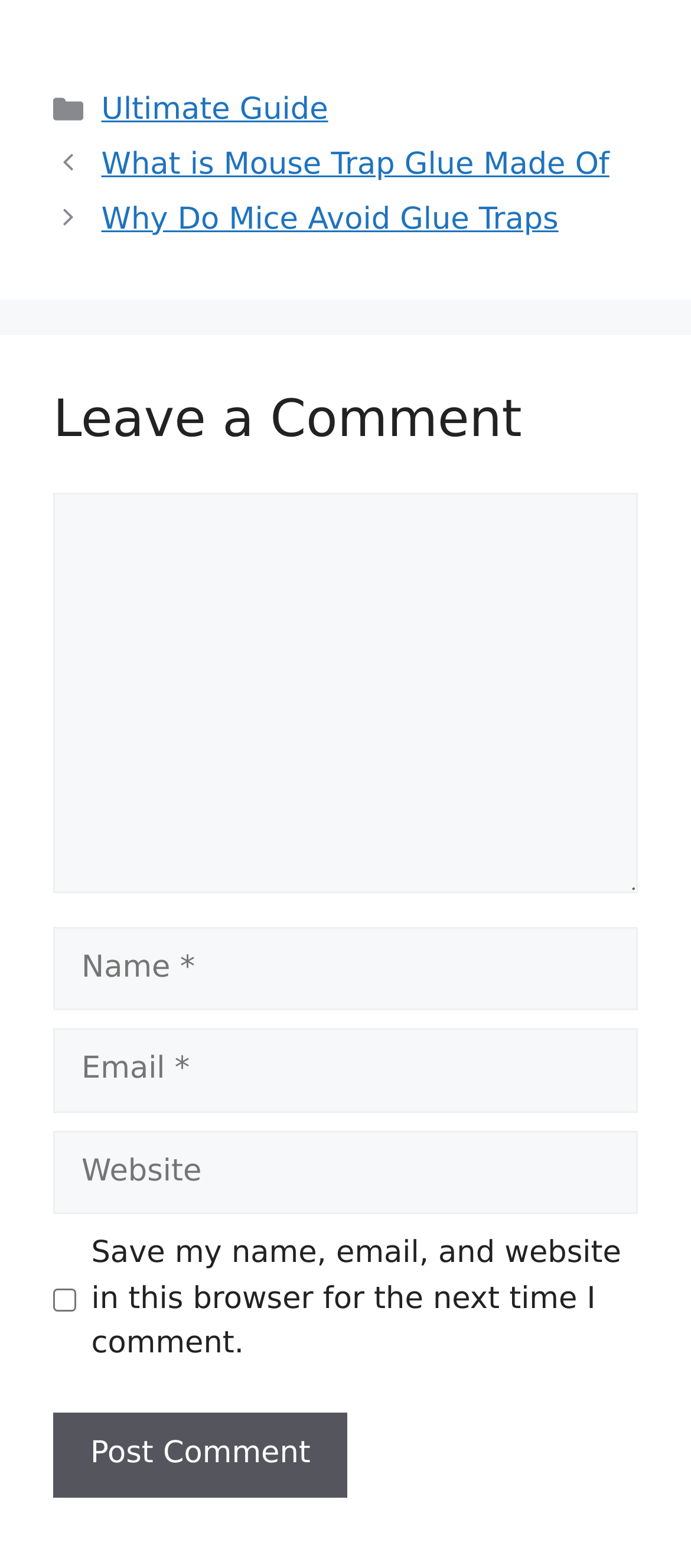Kindly determine the bounding box coordinates of the area that needs to be clicked to fulfill this instruction: "Type your name".

[0.077, 0.591, 0.923, 0.644]